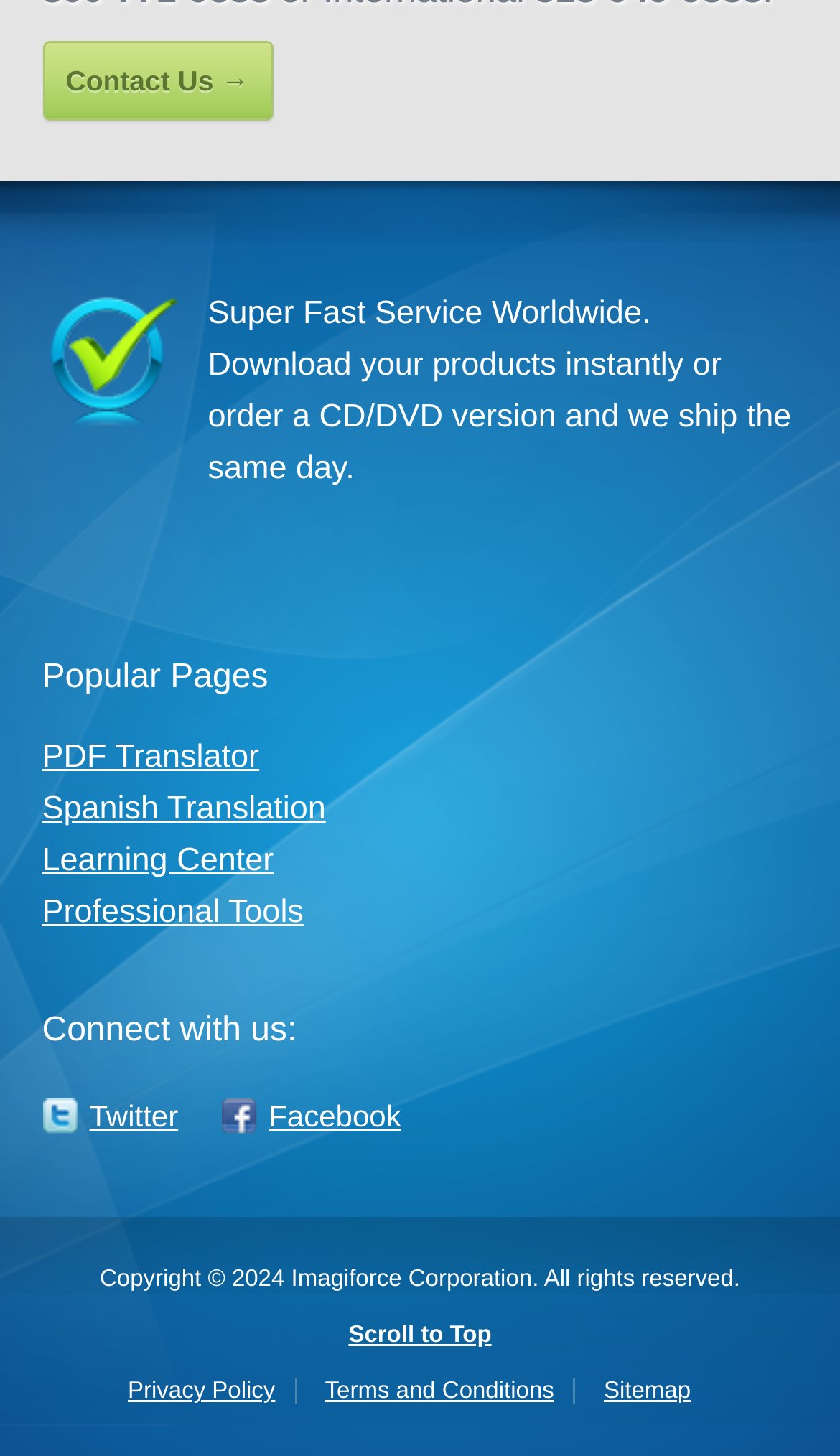Please specify the bounding box coordinates of the area that should be clicked to accomplish the following instruction: "Scroll to Top". The coordinates should consist of four float numbers between 0 and 1, i.e., [left, top, right, bottom].

[0.05, 0.901, 0.95, 0.935]